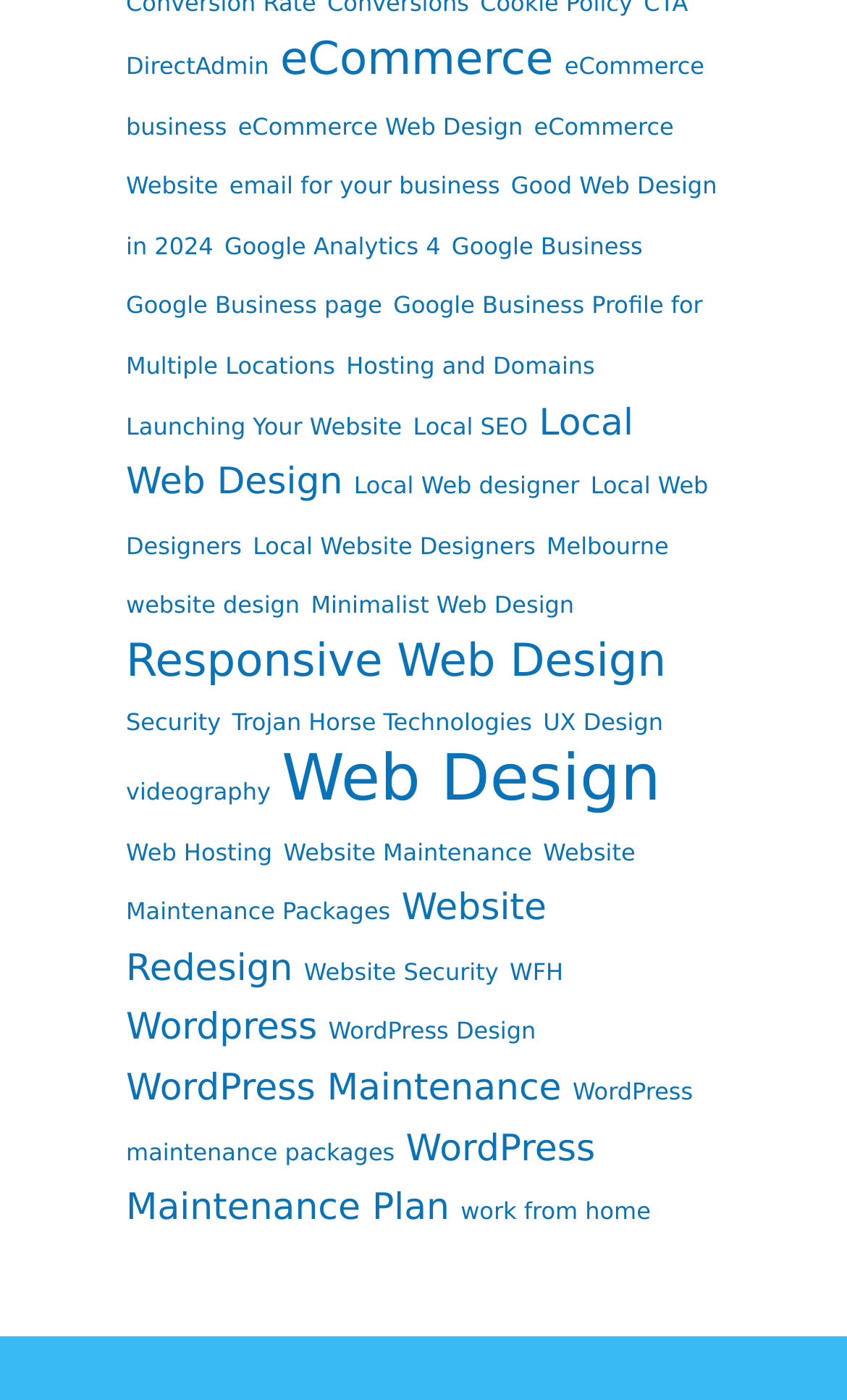Identify the bounding box coordinates of the element to click to follow this instruction: 'Discover Local SEO'. Ensure the coordinates are four float values between 0 and 1, provided as [left, top, right, bottom].

[0.488, 0.294, 0.623, 0.314]